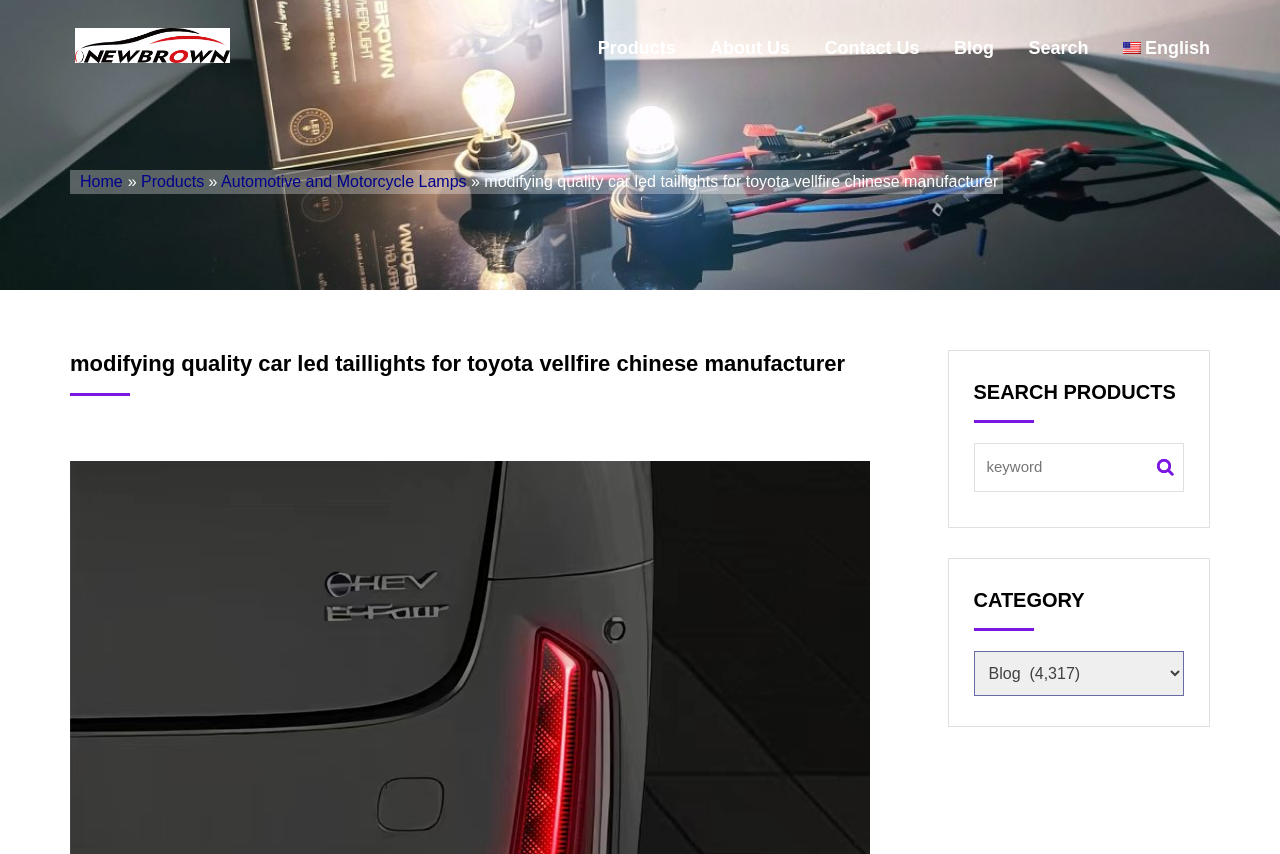Please locate the clickable area by providing the bounding box coordinates to follow this instruction: "go to Products".

[0.467, 0.042, 0.528, 0.07]